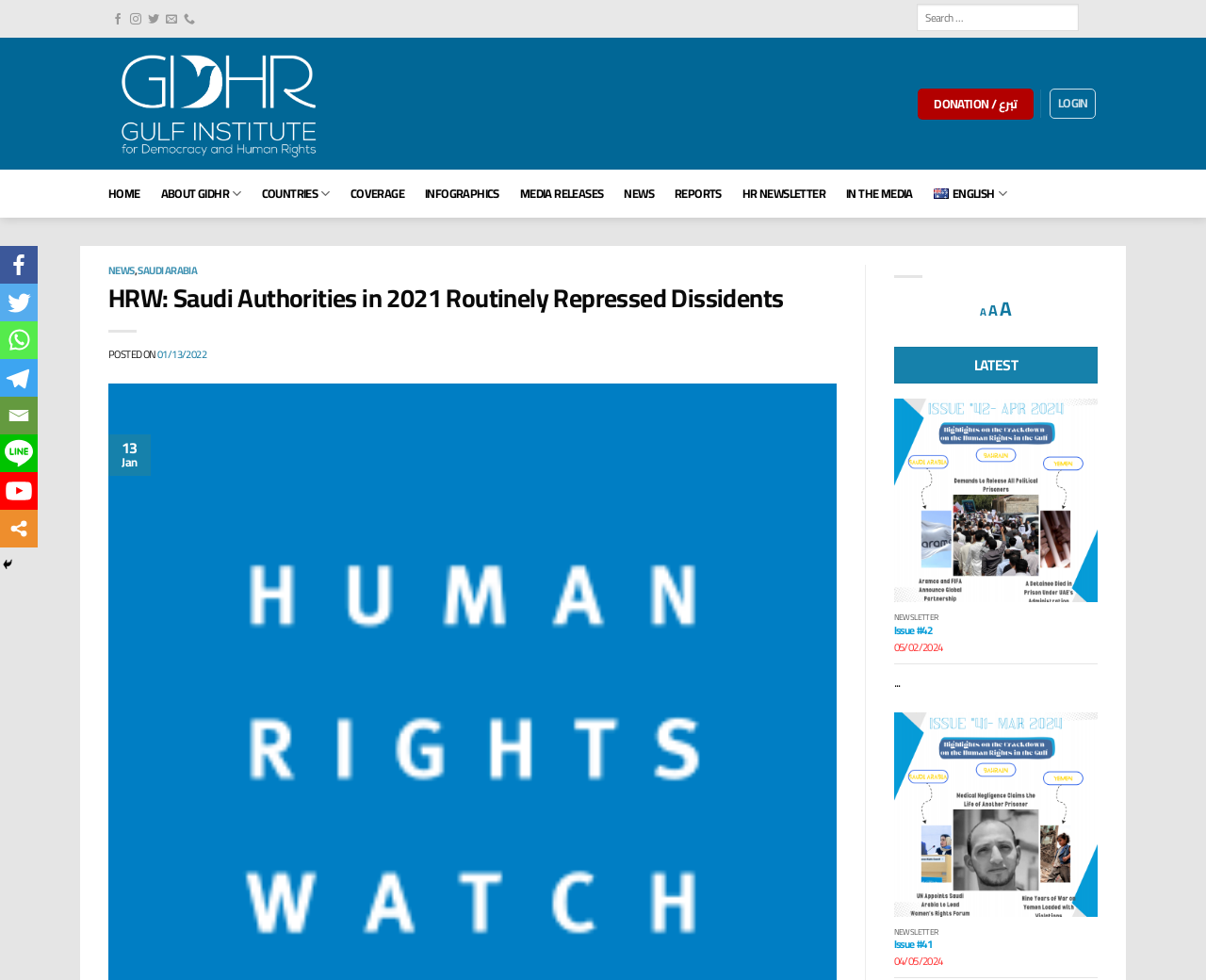Please respond to the question with a concise word or phrase:
What social media platforms are available for sharing?

Facebook, Twitter, etc.